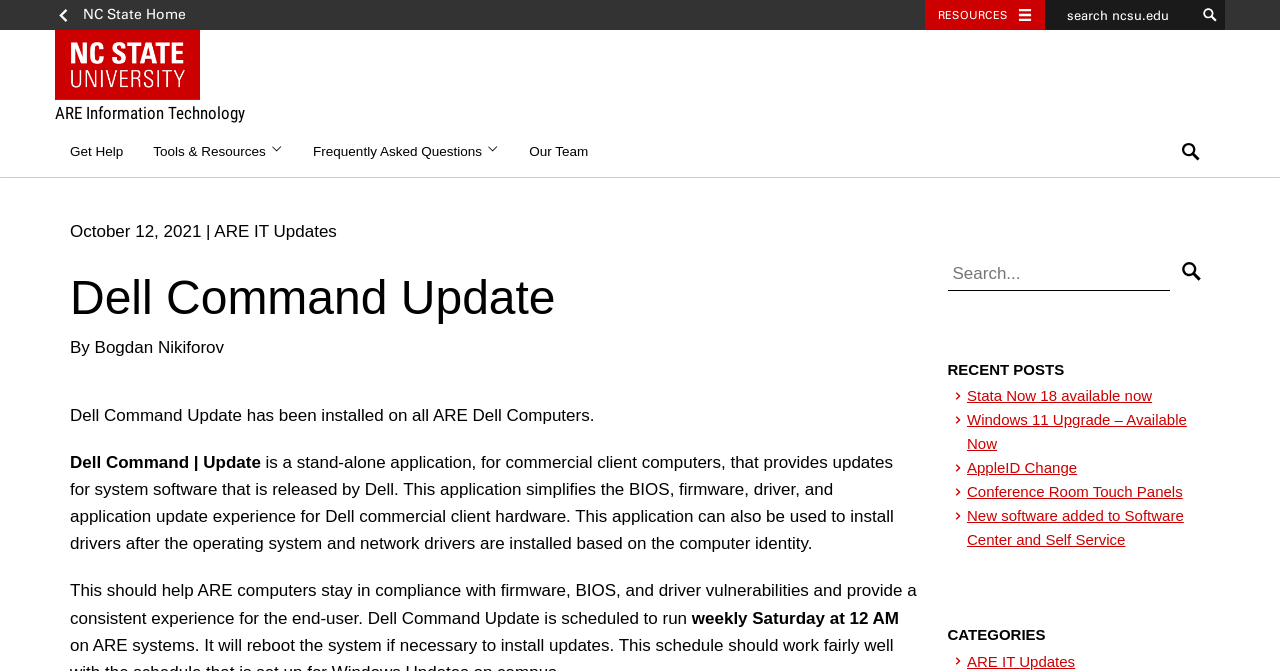Find the bounding box coordinates of the area that needs to be clicked in order to achieve the following instruction: "Go to 'HOME' page". The coordinates should be specified as four float numbers between 0 and 1, i.e., [left, top, right, bottom].

None